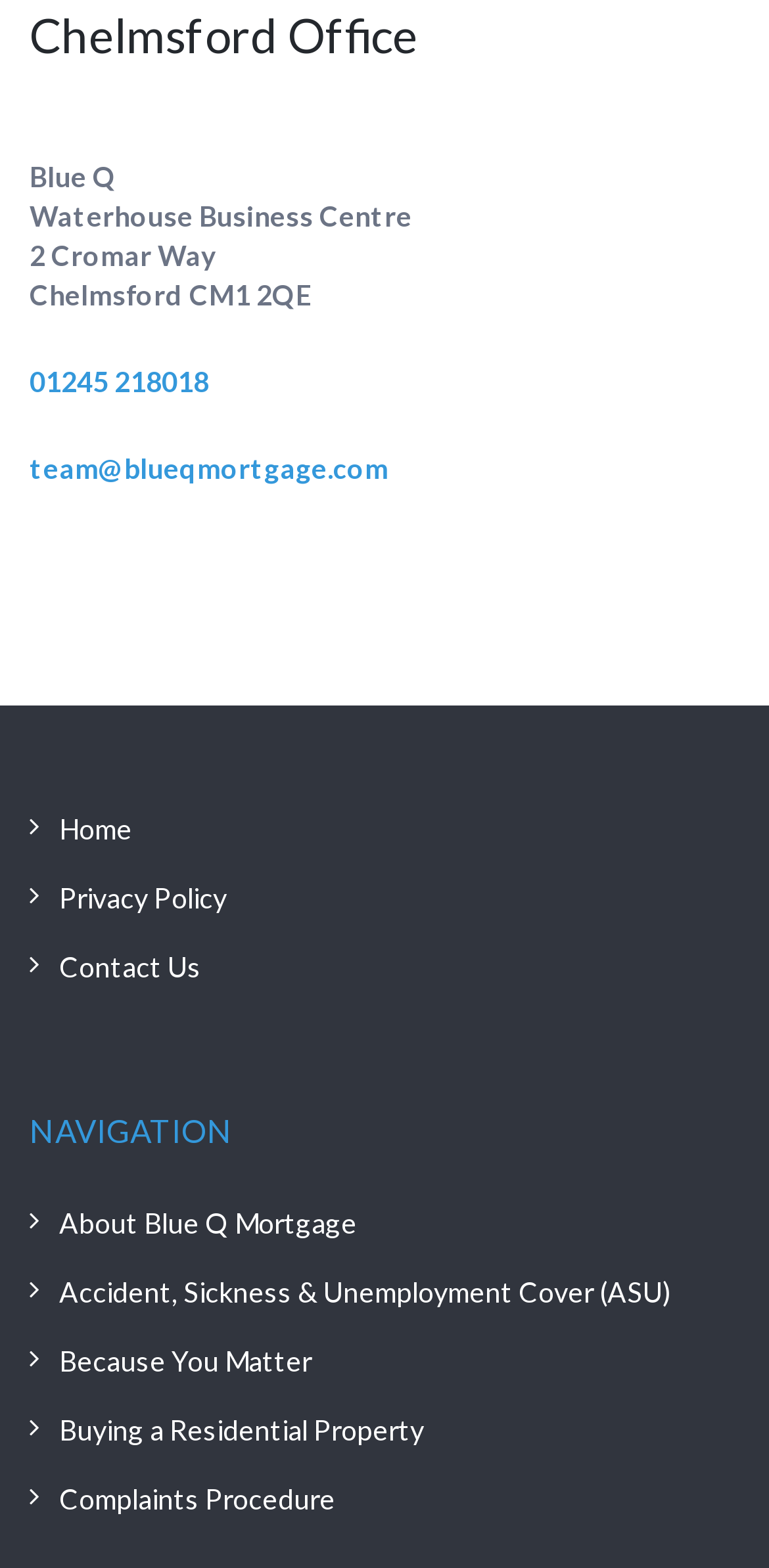Determine the bounding box coordinates for the area you should click to complete the following instruction: "Click the 'Contact Us' link".

[0.038, 0.6, 0.962, 0.634]